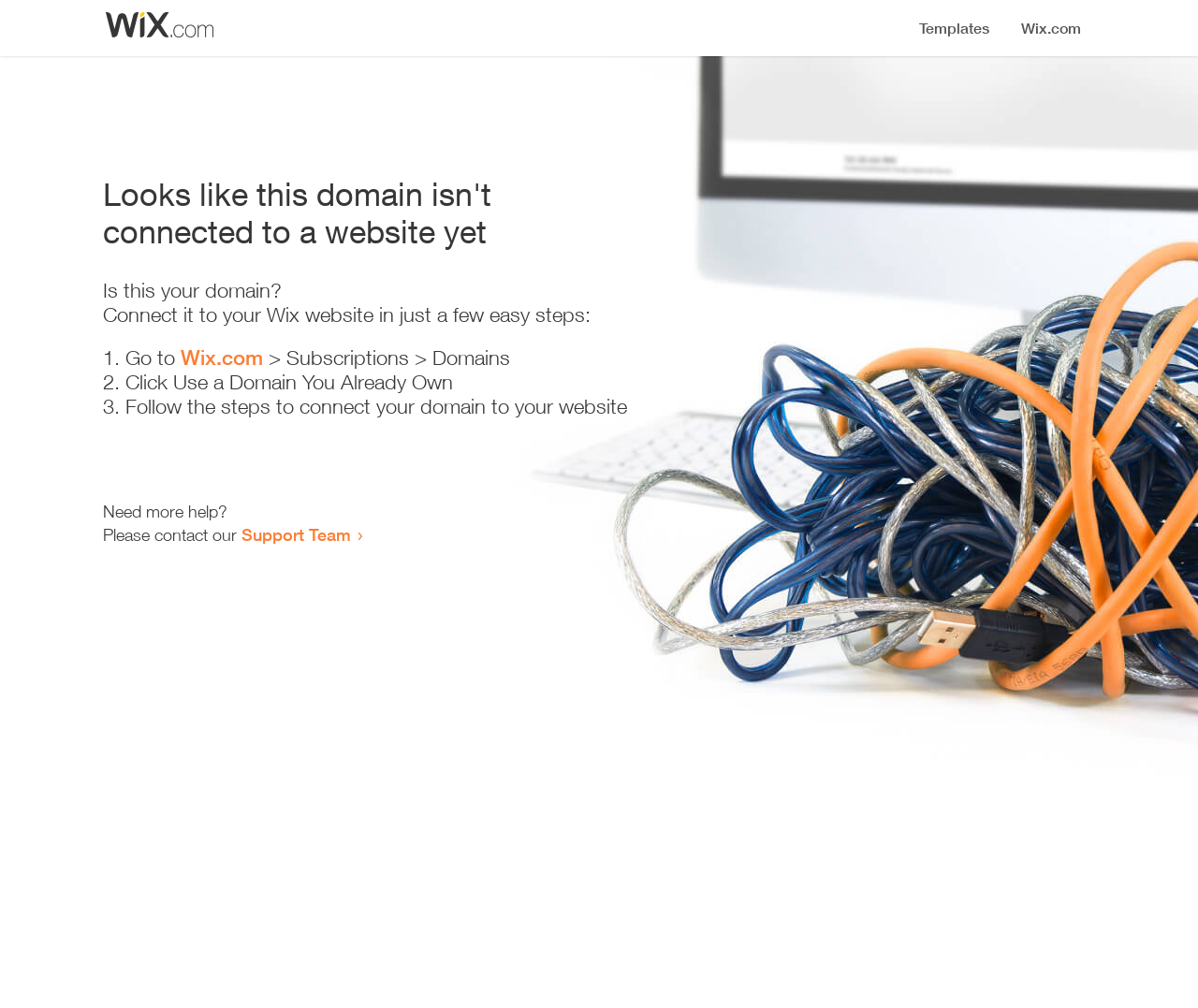Locate the UI element described as follows: "scott does scotland: travel adventures". Return the bounding box coordinates as four float numbers between 0 and 1 in the order [left, top, right, bottom].

None